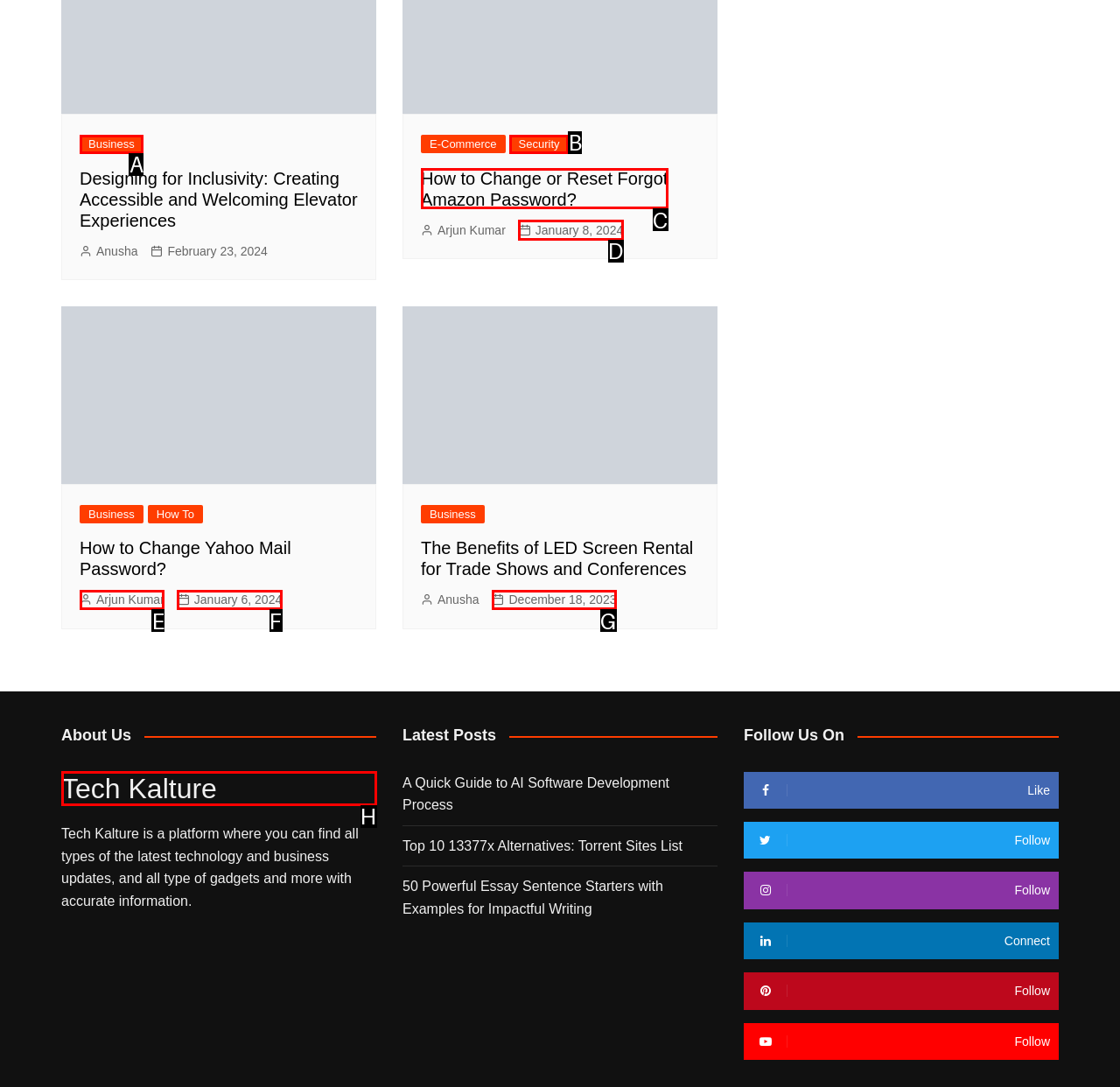Tell me the letter of the correct UI element to click for this instruction: Learn about 'Tech Kalture'. Answer with the letter only.

H